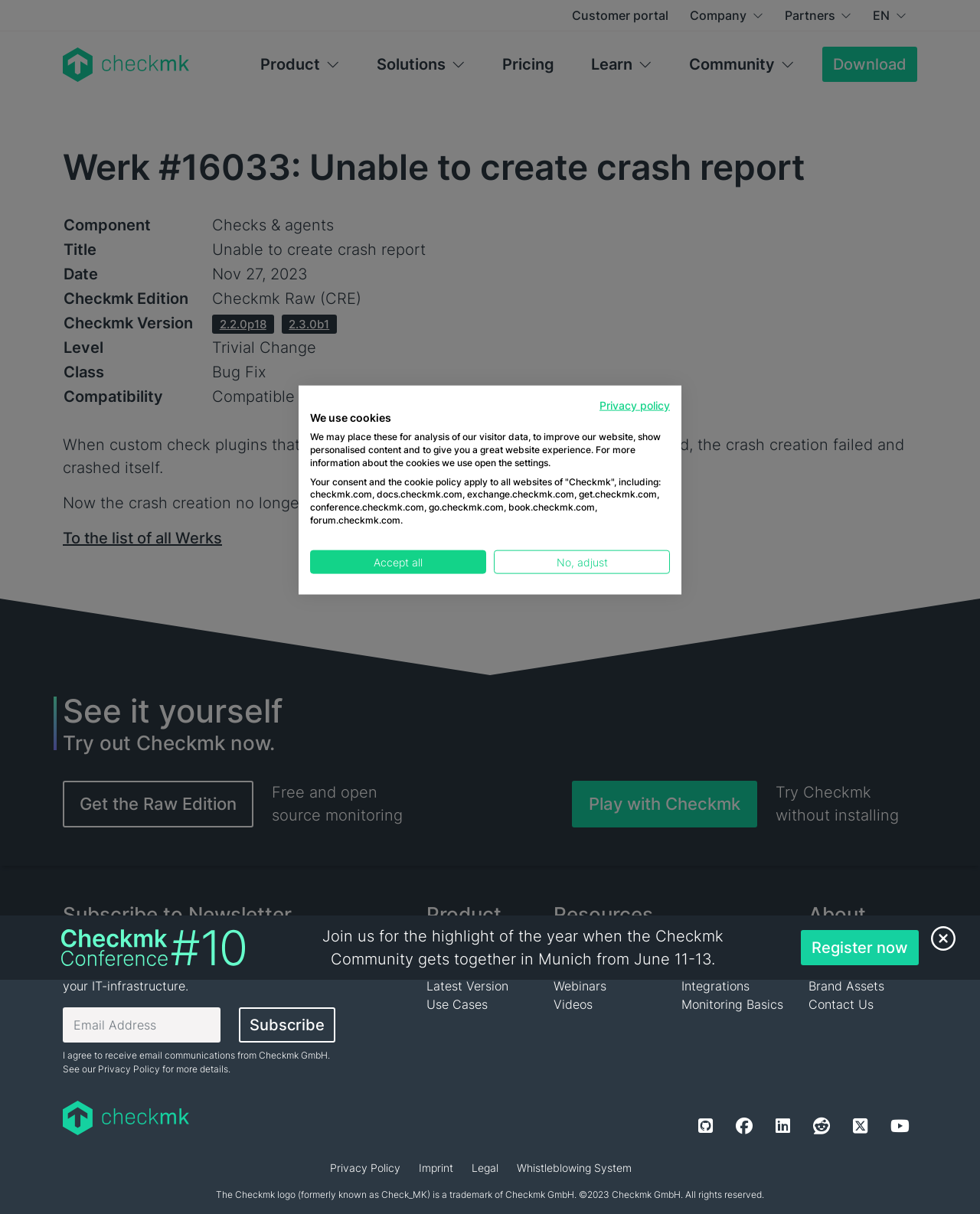Answer the question briefly using a single word or phrase: 
What is the name of the company?

Checkmk GmbH